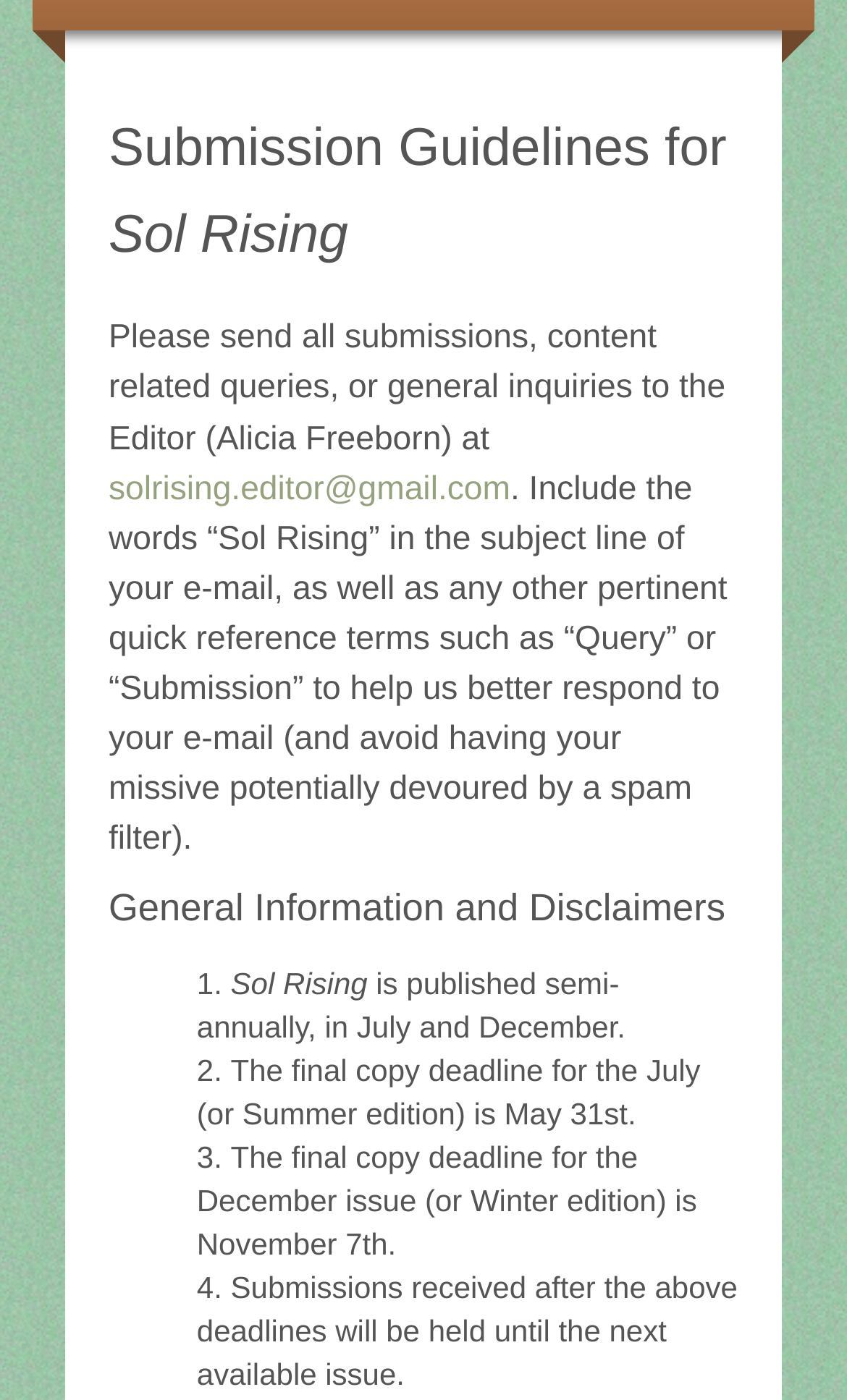Locate the bounding box of the UI element based on this description: "Volunteer". Provide four float numbers between 0 and 1 as [left, top, right, bottom].

[0.103, 0.017, 0.328, 0.101]